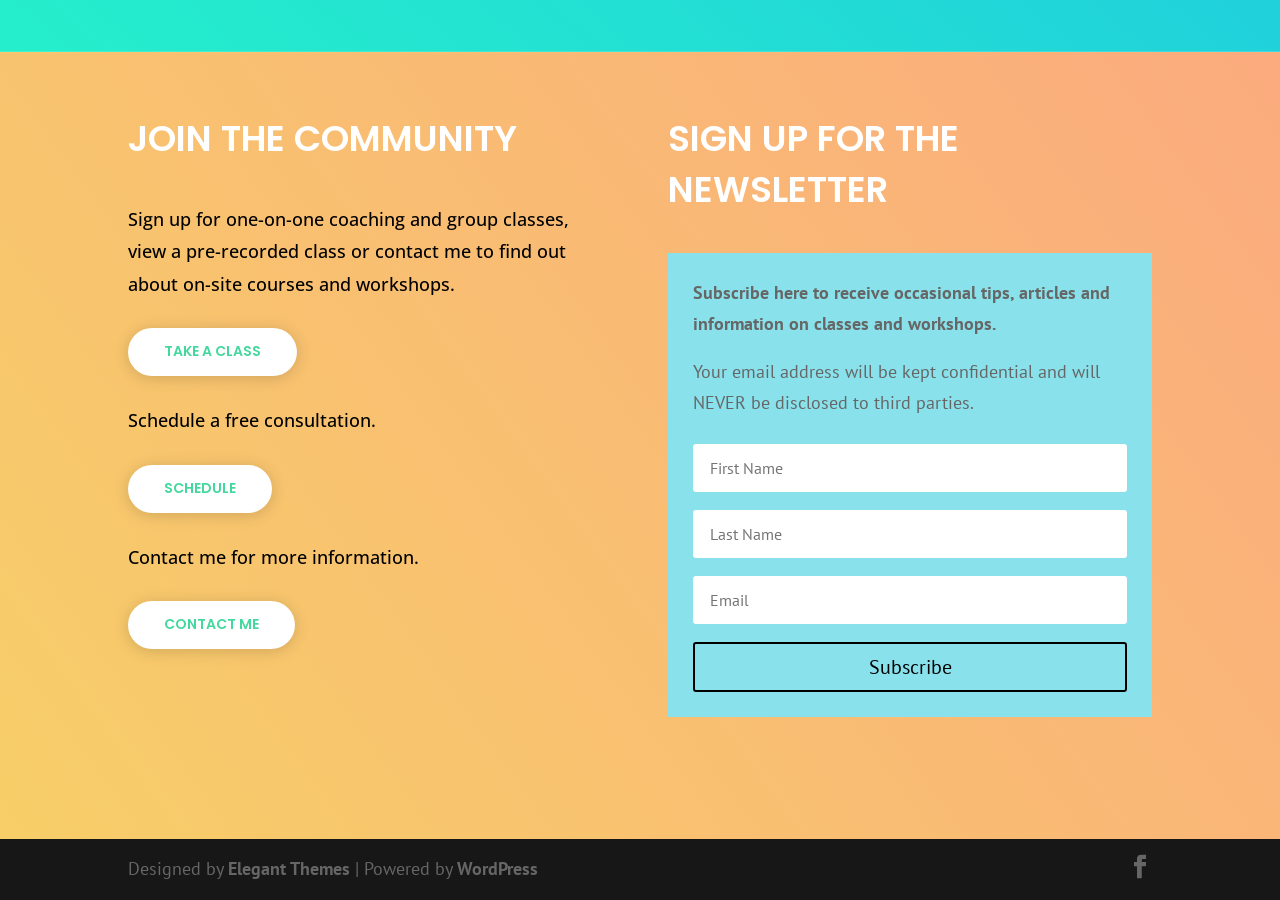Please determine the bounding box coordinates of the clickable area required to carry out the following instruction: "Sign up for one-on-one coaching and group classes". The coordinates must be four float numbers between 0 and 1, represented as [left, top, right, bottom].

[0.1, 0.23, 0.445, 0.329]